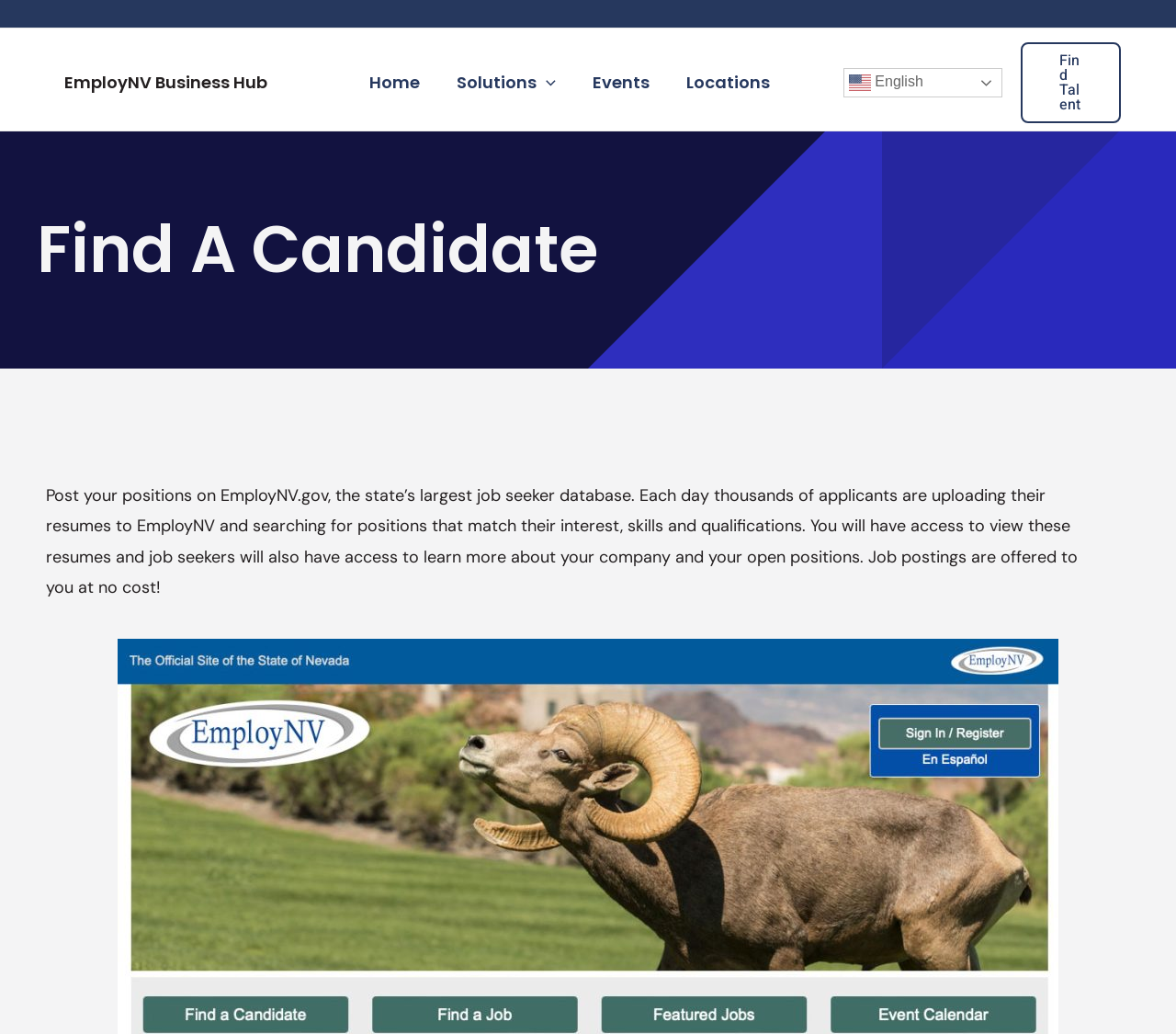Give the bounding box coordinates for this UI element: "Find Talent". The coordinates should be four float numbers between 0 and 1, arranged as [left, top, right, bottom].

[0.868, 0.041, 0.953, 0.119]